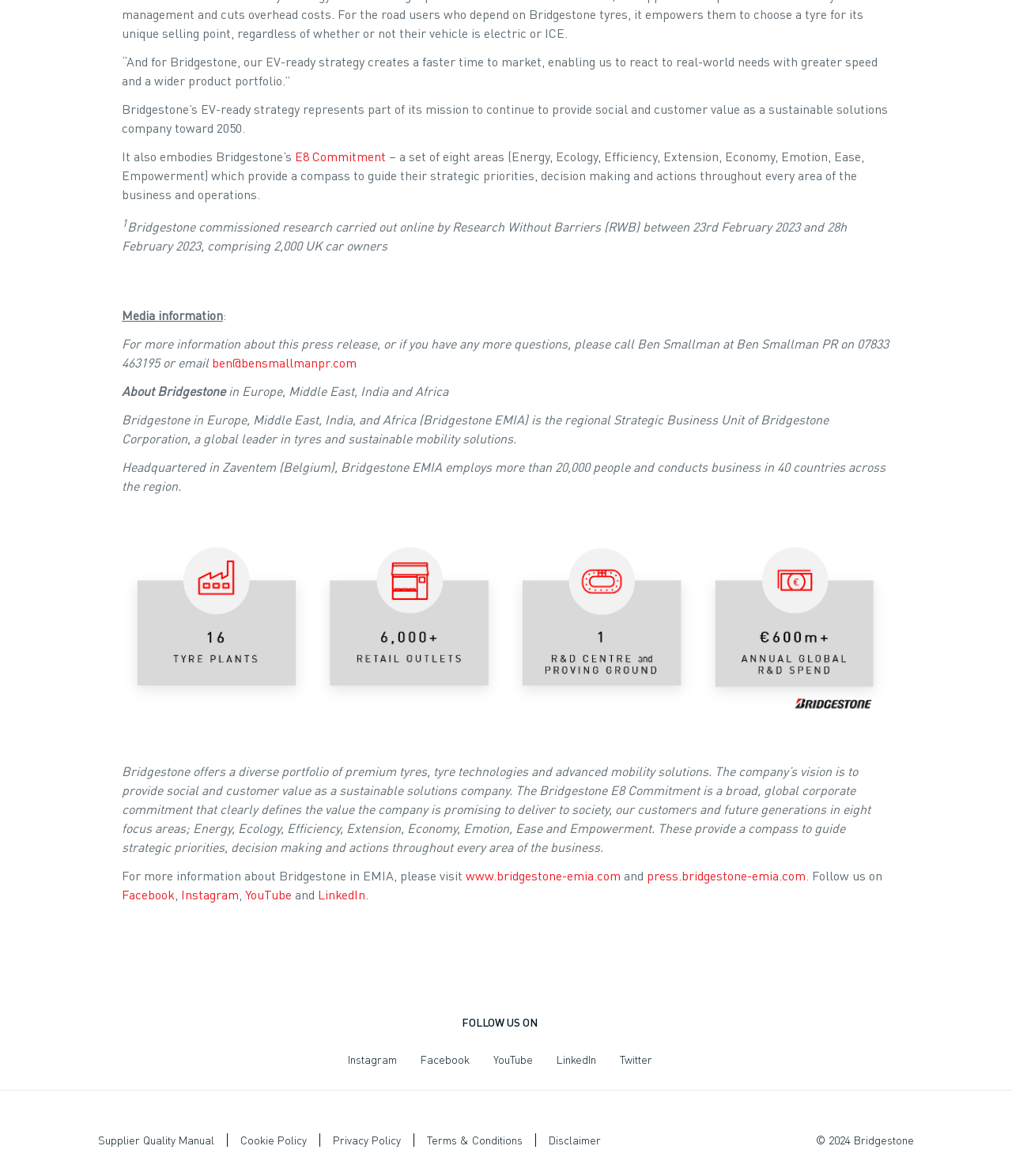Show the bounding box coordinates of the element that should be clicked to complete the task: "Get more information about this press release by emailing ben@bensmallmanpr.com".

[0.209, 0.301, 0.352, 0.315]